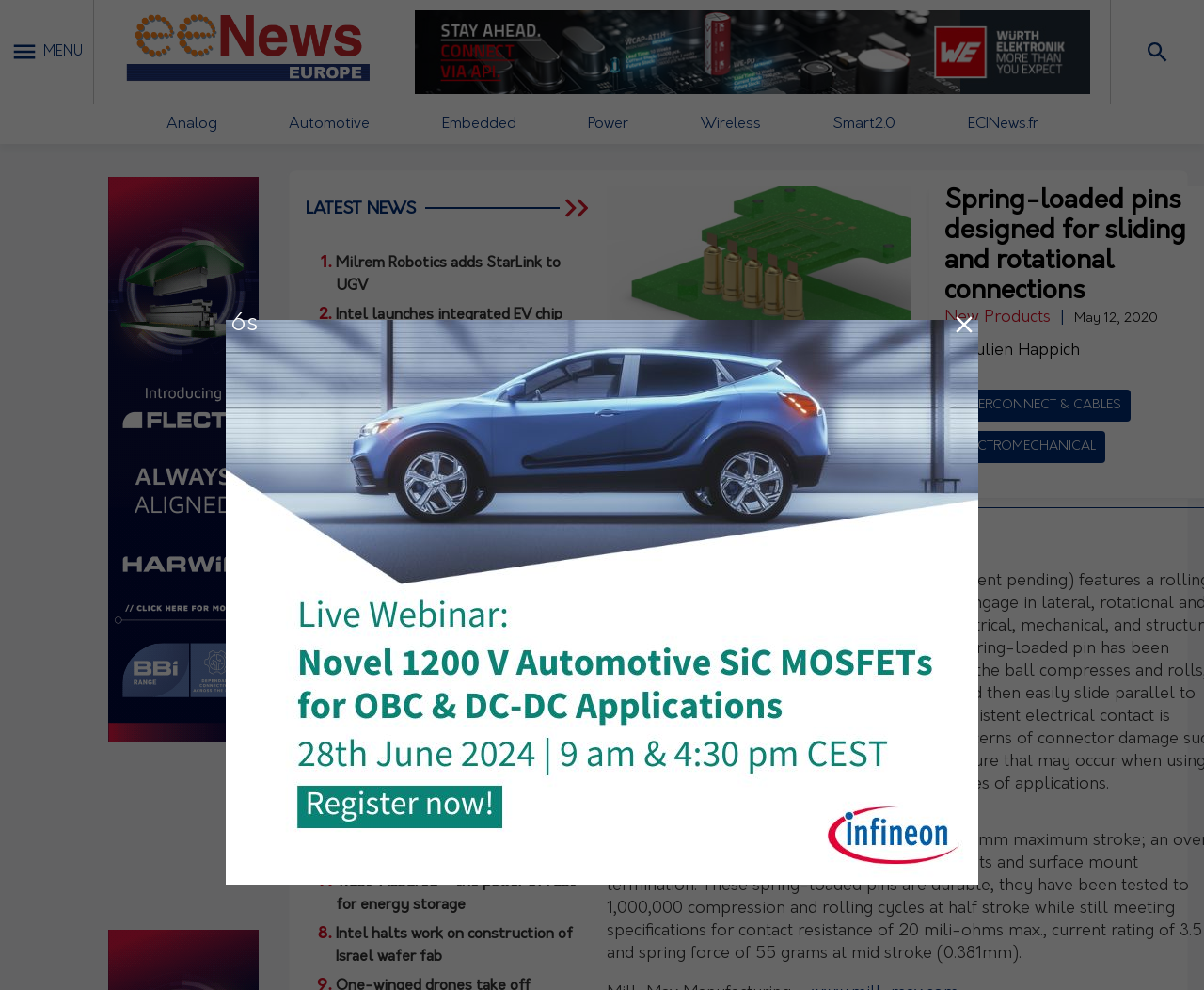Respond with a single word or phrase:
What is the company logo?

Mill-Max